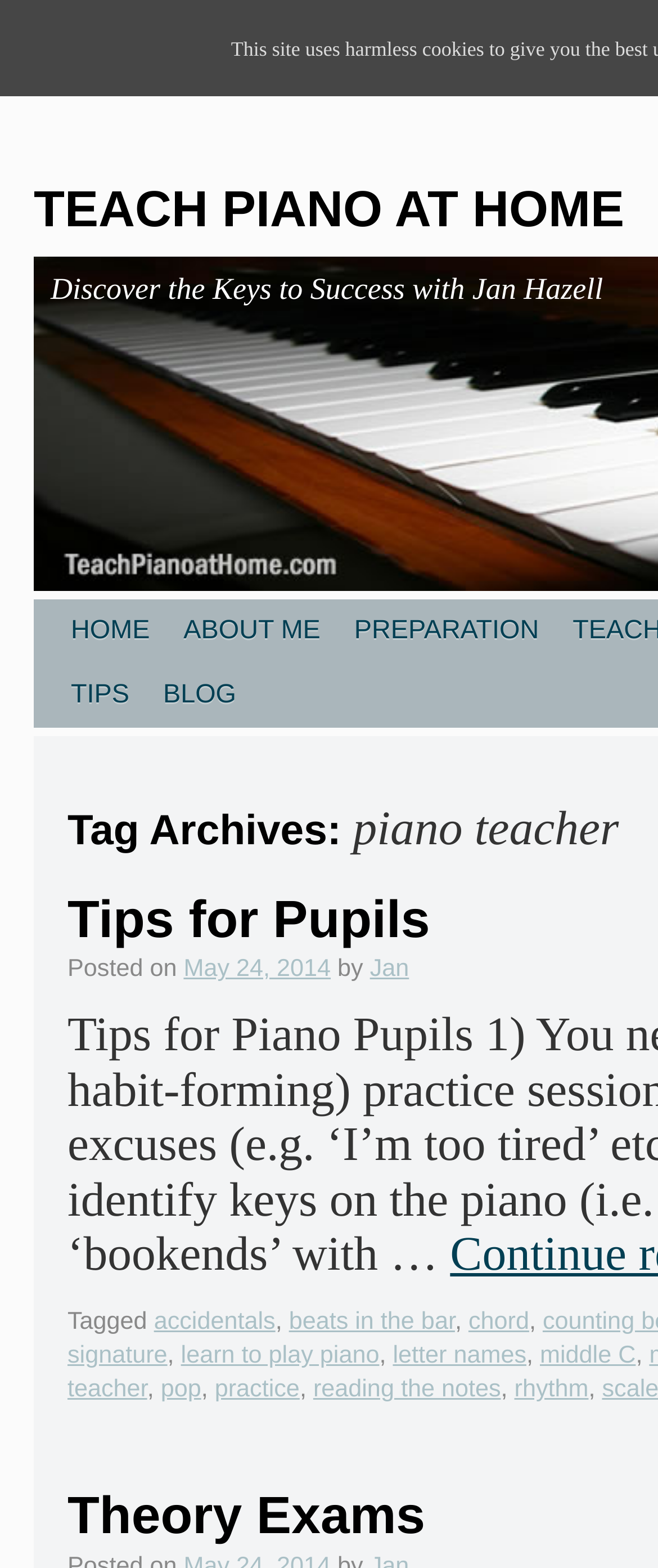Pinpoint the bounding box coordinates of the element to be clicked to execute the instruction: "learn about theory exams".

[0.103, 0.948, 0.646, 0.986]